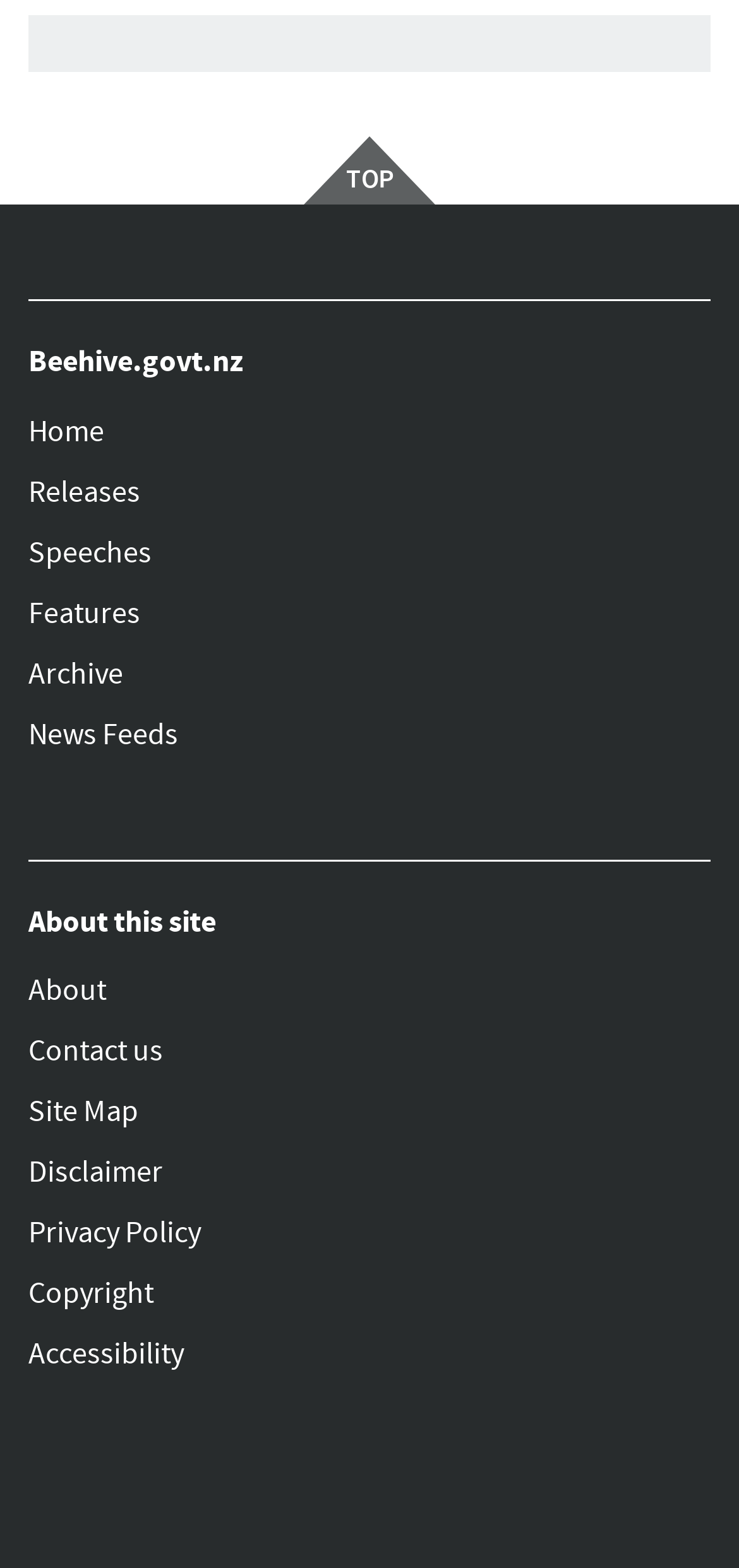Locate the bounding box coordinates of the item that should be clicked to fulfill the instruction: "contact us".

[0.038, 0.651, 0.962, 0.69]